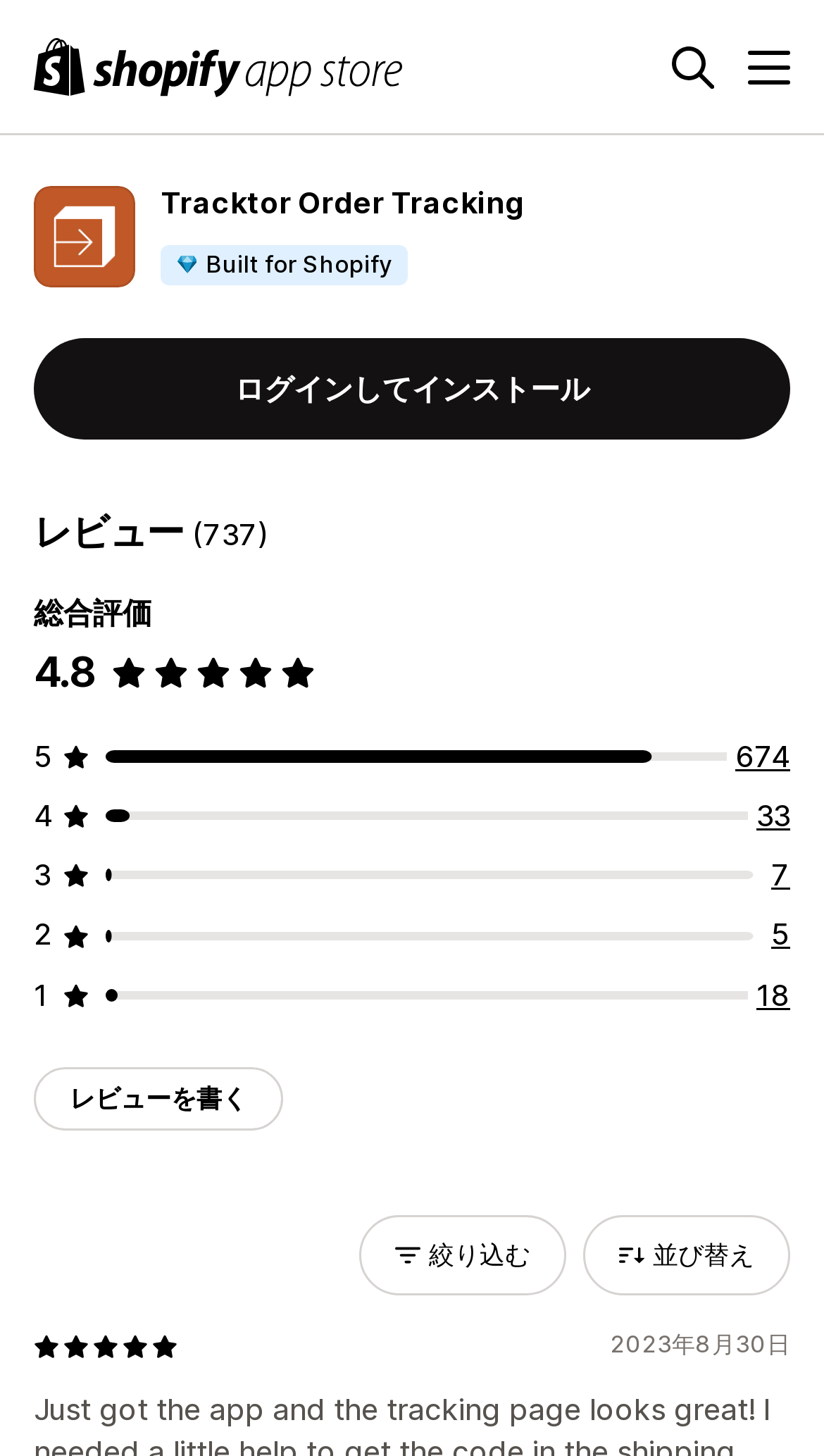Extract the main heading from the webpage content.

Tracktor Order Tracking